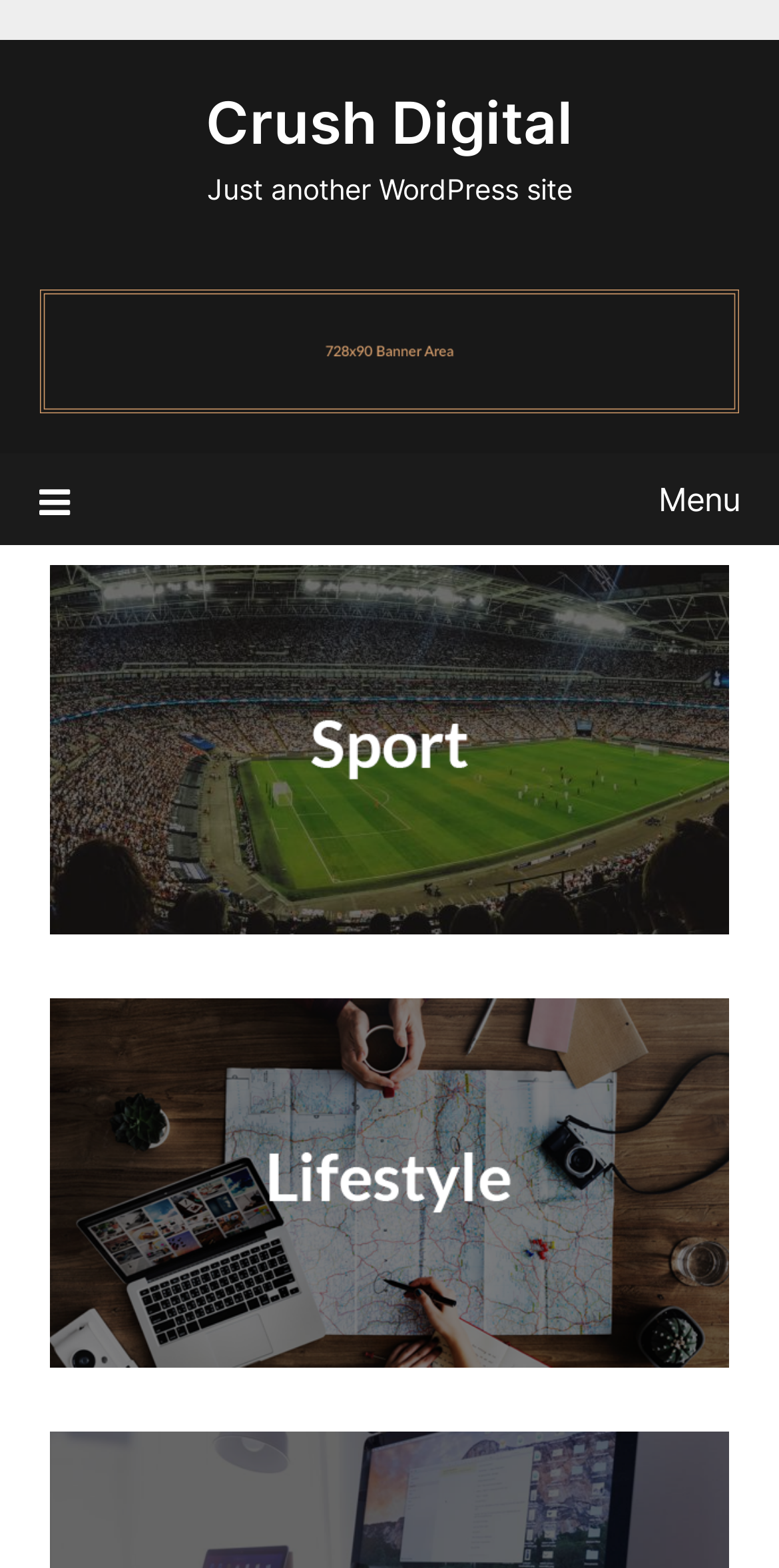Please respond to the question with a concise word or phrase:
How many menu items are there?

3